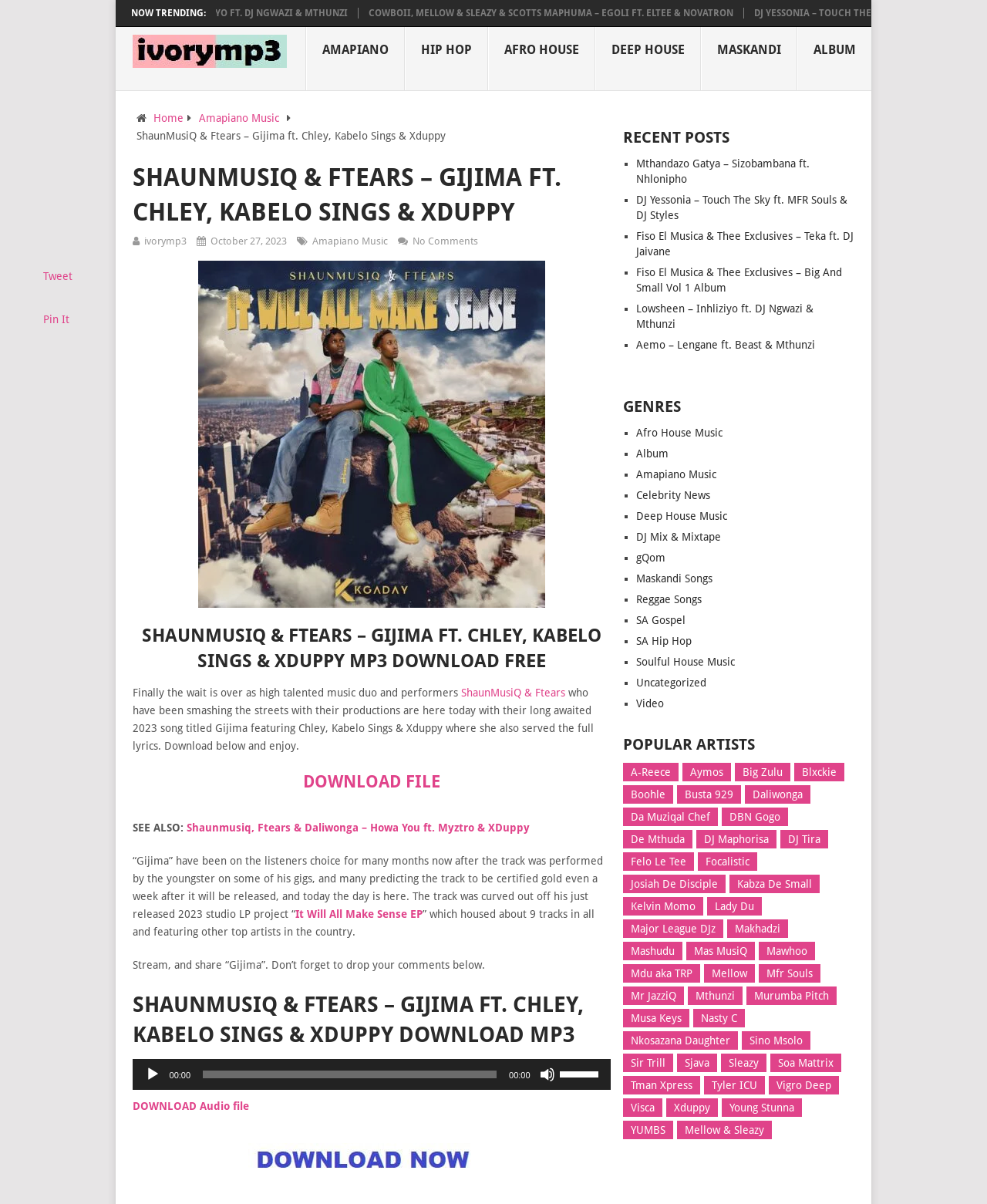Please identify the bounding box coordinates of the clickable area that will fulfill the following instruction: "Click on the 'DOWNLOAD FILE' button". The coordinates should be in the format of four float numbers between 0 and 1, i.e., [left, top, right, bottom].

[0.307, 0.641, 0.446, 0.657]